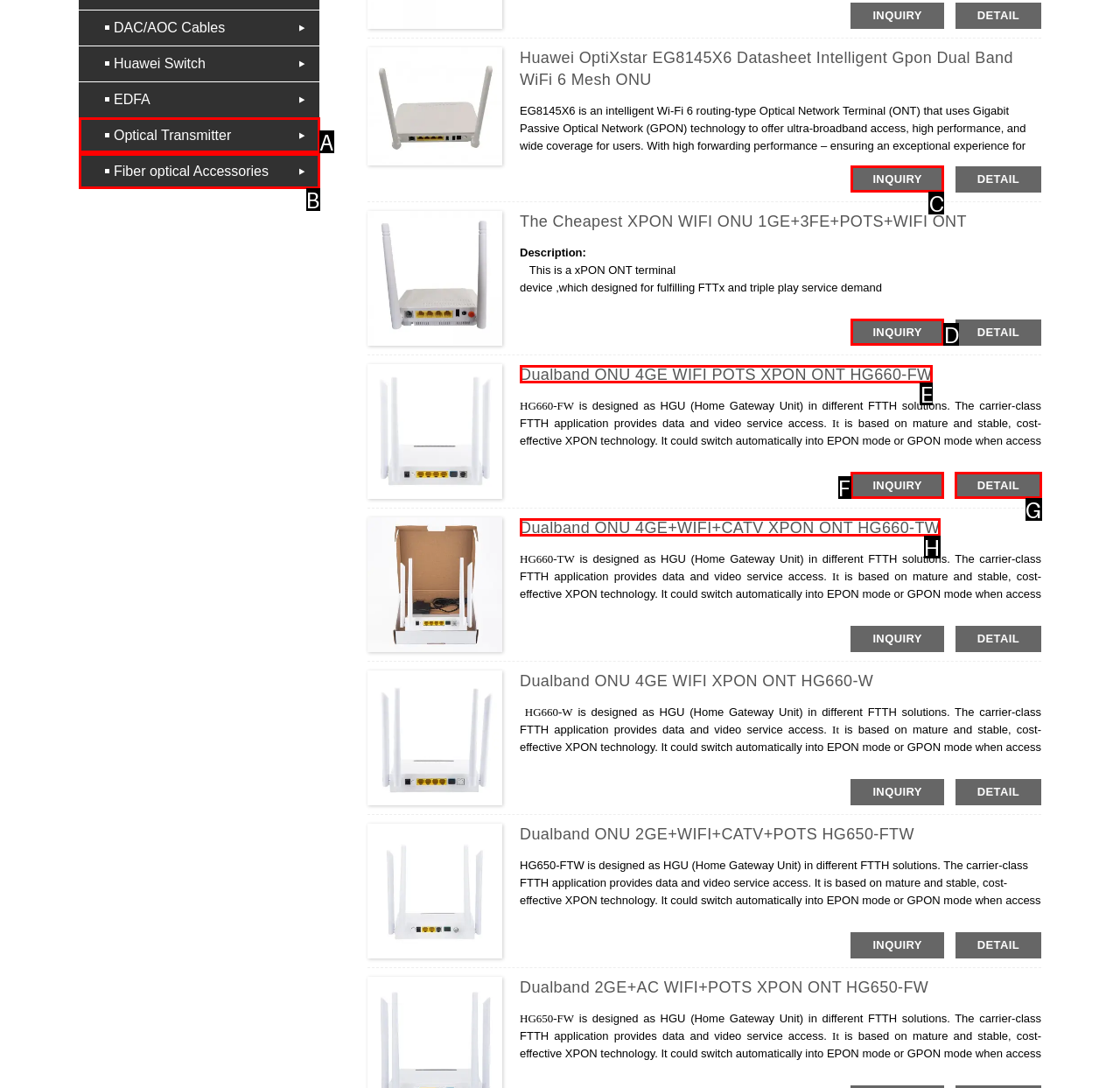Tell me the letter of the option that corresponds to the description: Optical Transmitter
Answer using the letter from the given choices directly.

A